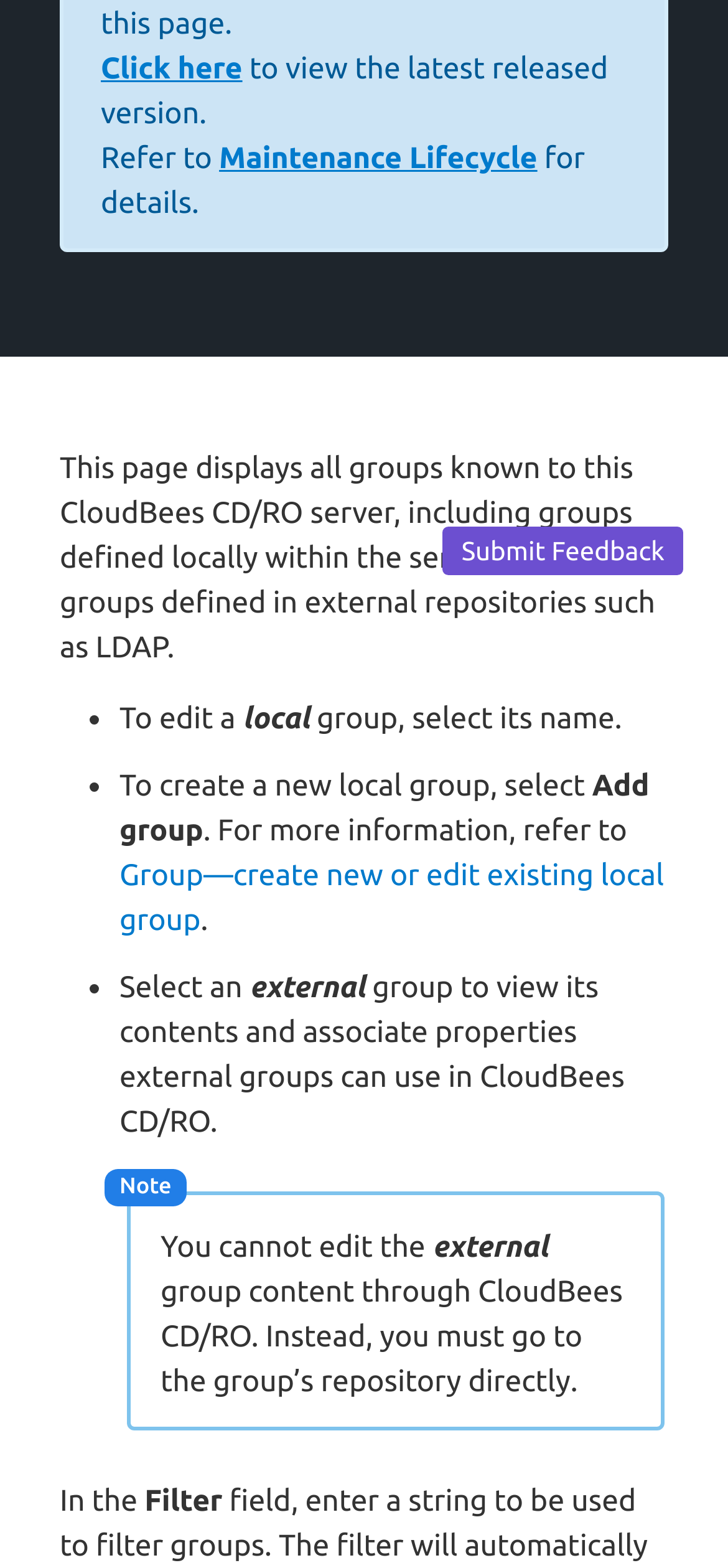Find the coordinates for the bounding box of the element with this description: "AI HelpBeta".

[0.041, 0.014, 0.959, 0.081]